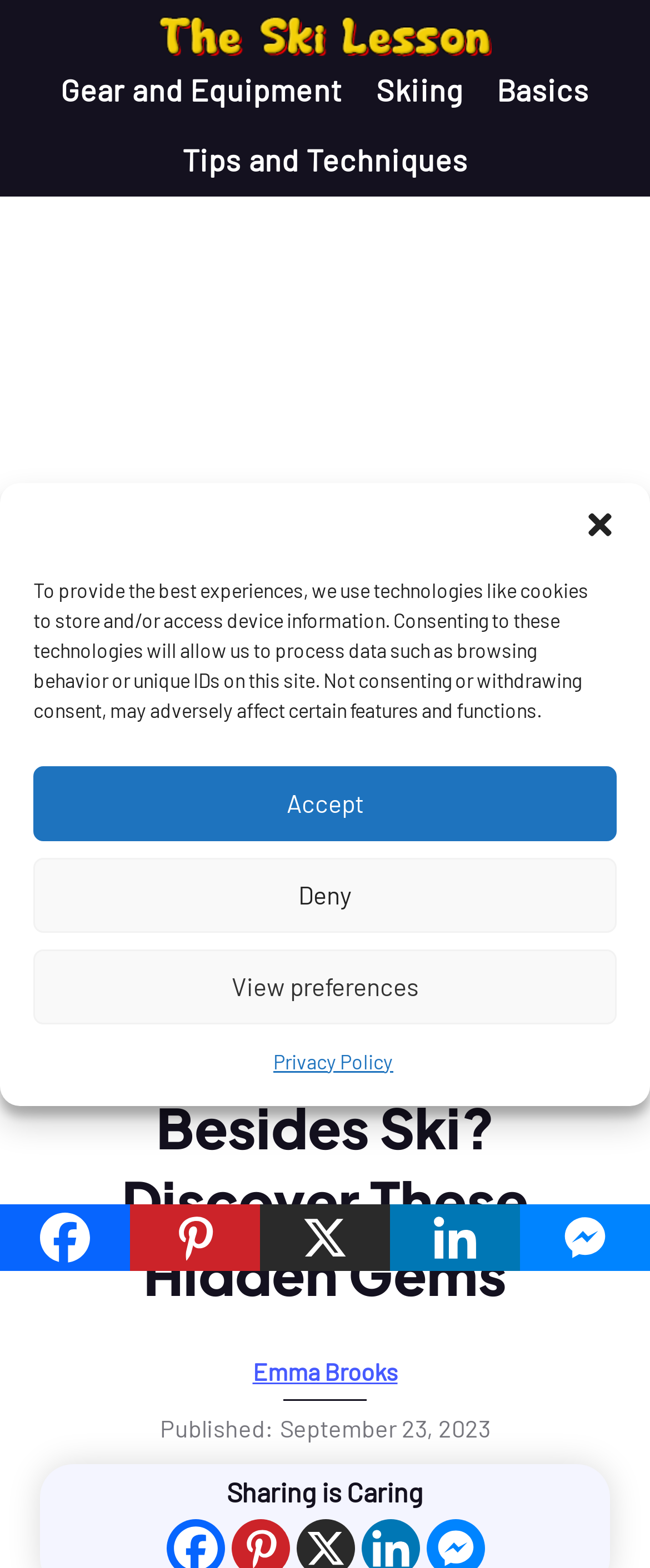Please examine the image and provide a detailed answer to the question: What is the topic of the article?

The topic of the article can be determined by looking at the heading 'What To Do In Breckenridge Besides Ski? Discover These Hidden Gems' and the breadcrumbs navigation which includes links to 'Skiing Lifestyle and Culture' and 'Après Ski Activities', indicating that the article is about activities to do in Breckenridge besides skiing.